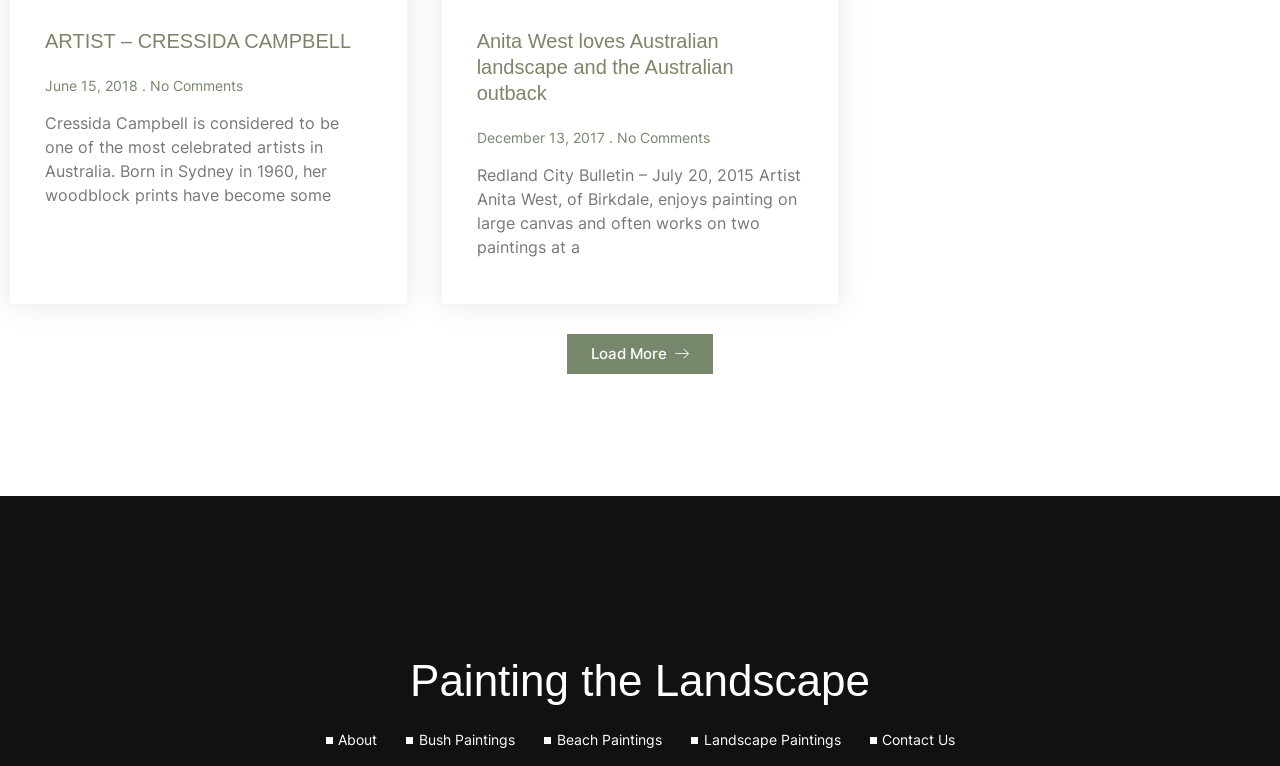Using the information in the image, give a detailed answer to the following question: How many comments are there on the first post?

The StaticText element with the text 'No Comments' is located below the first heading, indicating that there are no comments on the first post.